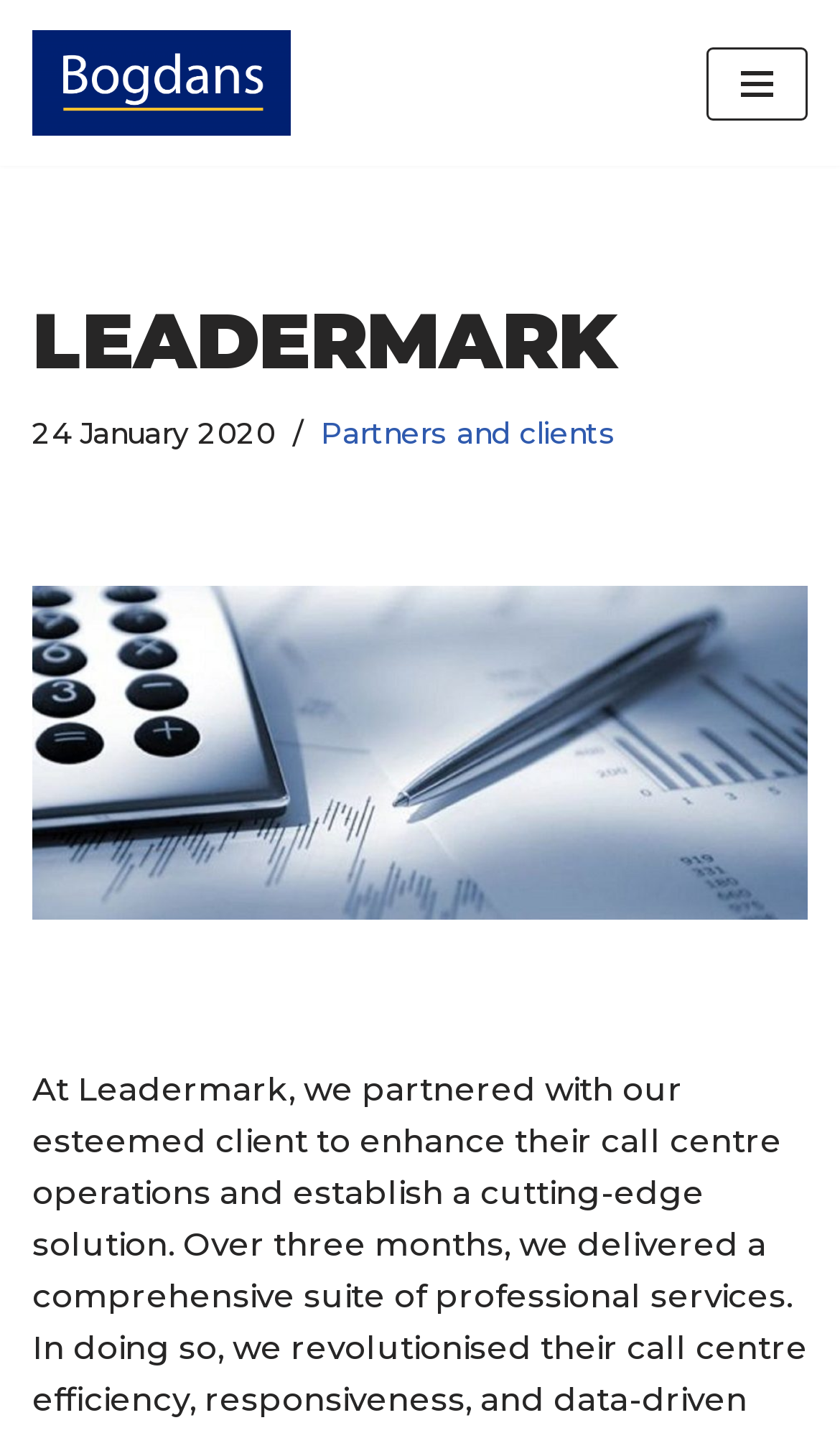What is the name of the company?
Please give a detailed and elaborate explanation in response to the question.

I found the name of the company by looking at the heading element in the navigation menu, which contains the text 'LEADERMARK'.